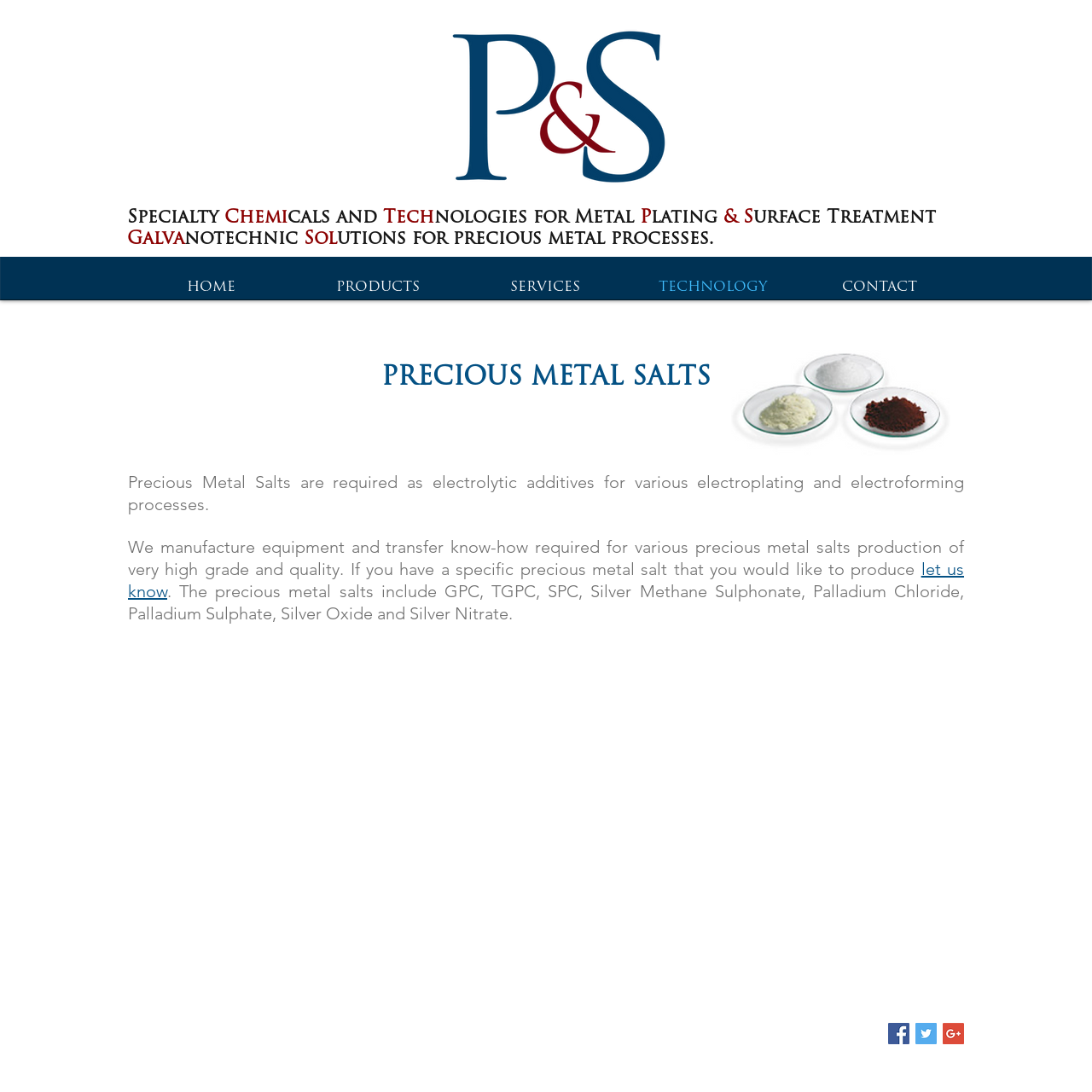Please determine the bounding box coordinates for the element that should be clicked to follow these instructions: "Click HOME".

[0.116, 0.252, 0.27, 0.275]